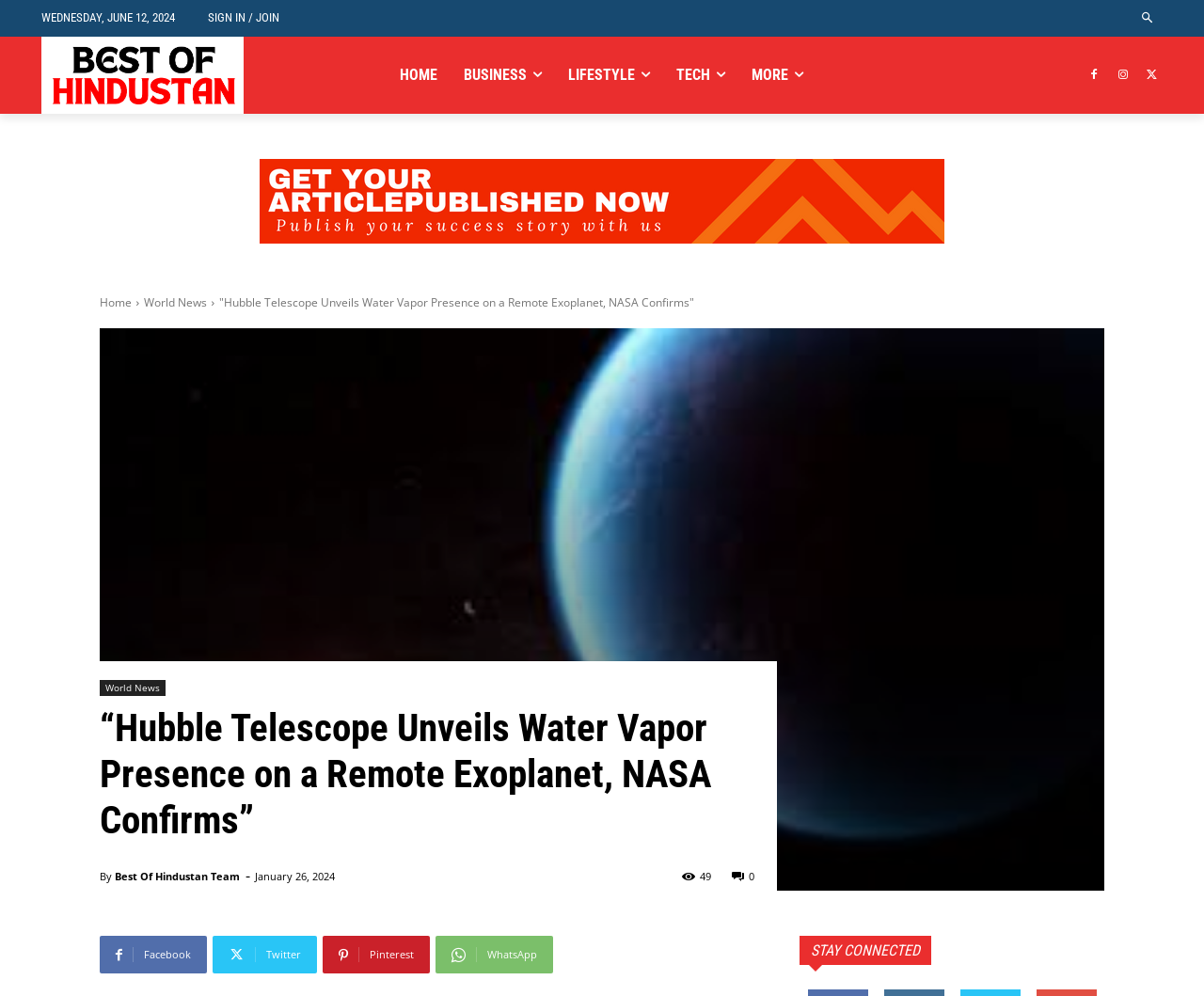Determine the bounding box coordinates of the clickable region to execute the instruction: "Click the search button". The coordinates should be four float numbers between 0 and 1, denoted as [left, top, right, bottom].

[0.941, 0.004, 0.966, 0.033]